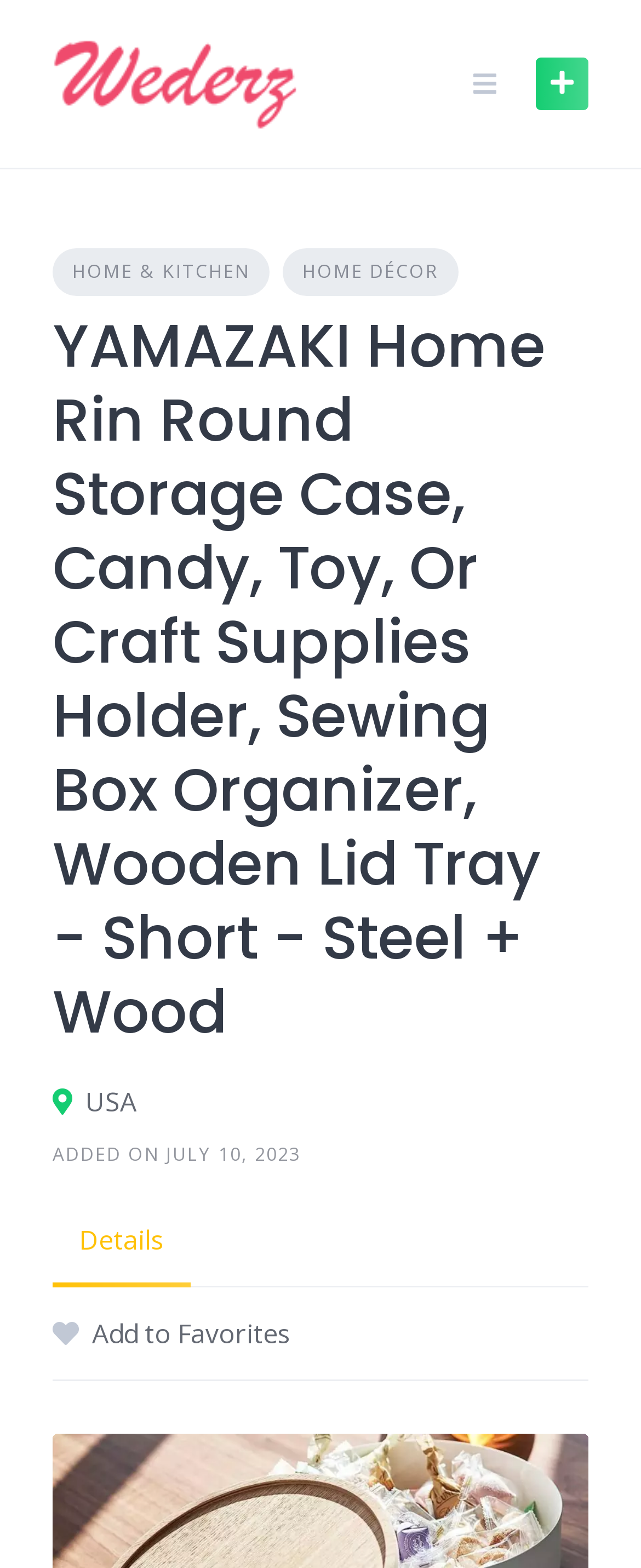What is the vendor of this product?
Based on the visual information, provide a detailed and comprehensive answer.

Based on the webpage, I can see that the vendor information is not explicitly mentioned on the page, but I can infer it from the meta description which mentions 'Vendor: Mudasir'. Therefore, the answer is Mudasir.